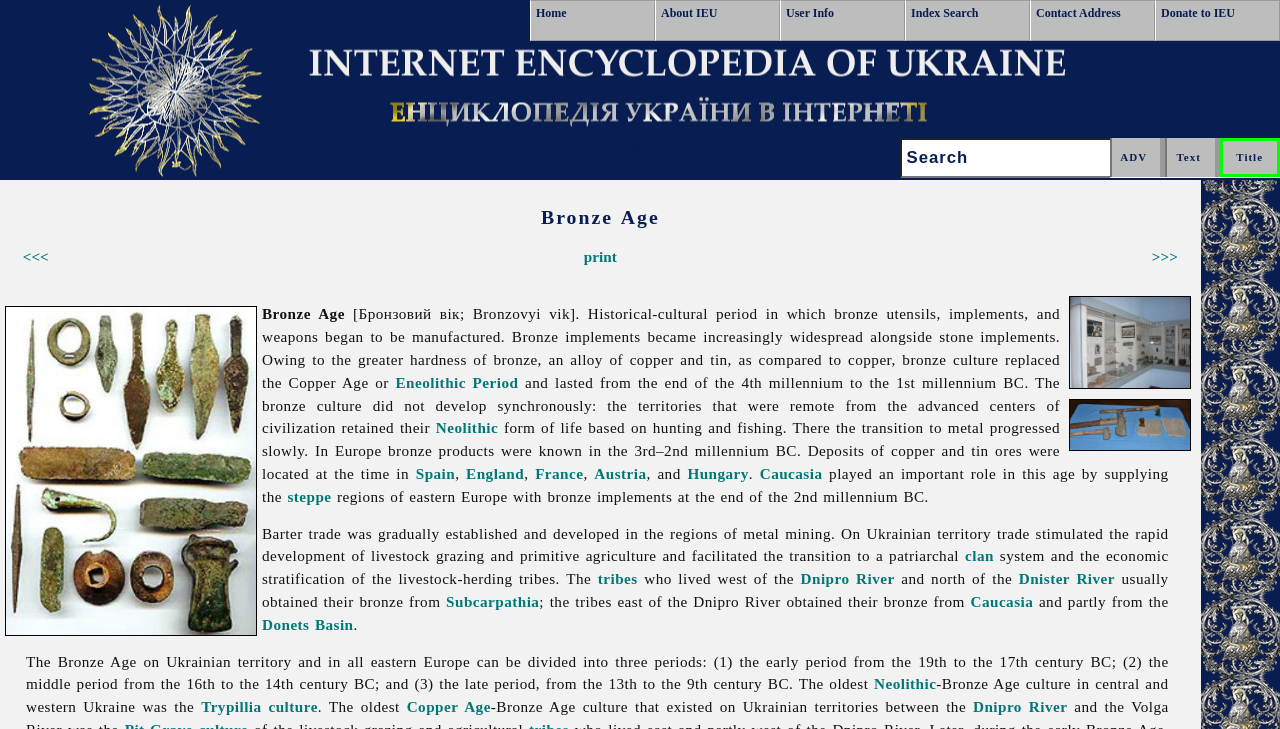What is the purpose of the 'Search:' textbox?
Use the information from the image to give a detailed answer to the question.

The 'Search:' textbox is likely used to search for specific content on the webpage, as it is accompanied by a search button and is placed prominently on the page.